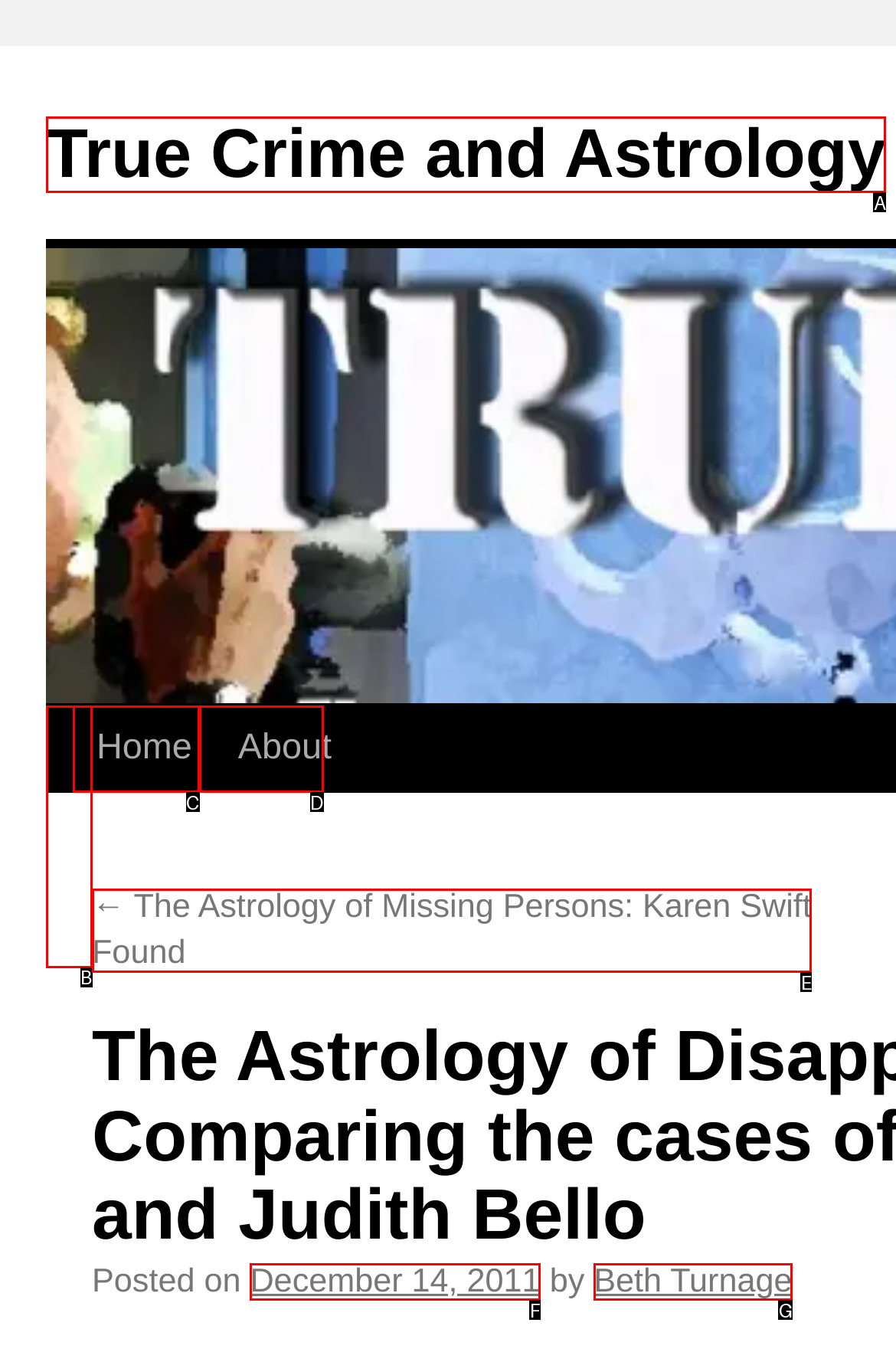Find the option that matches this description: About
Provide the matching option's letter directly.

D